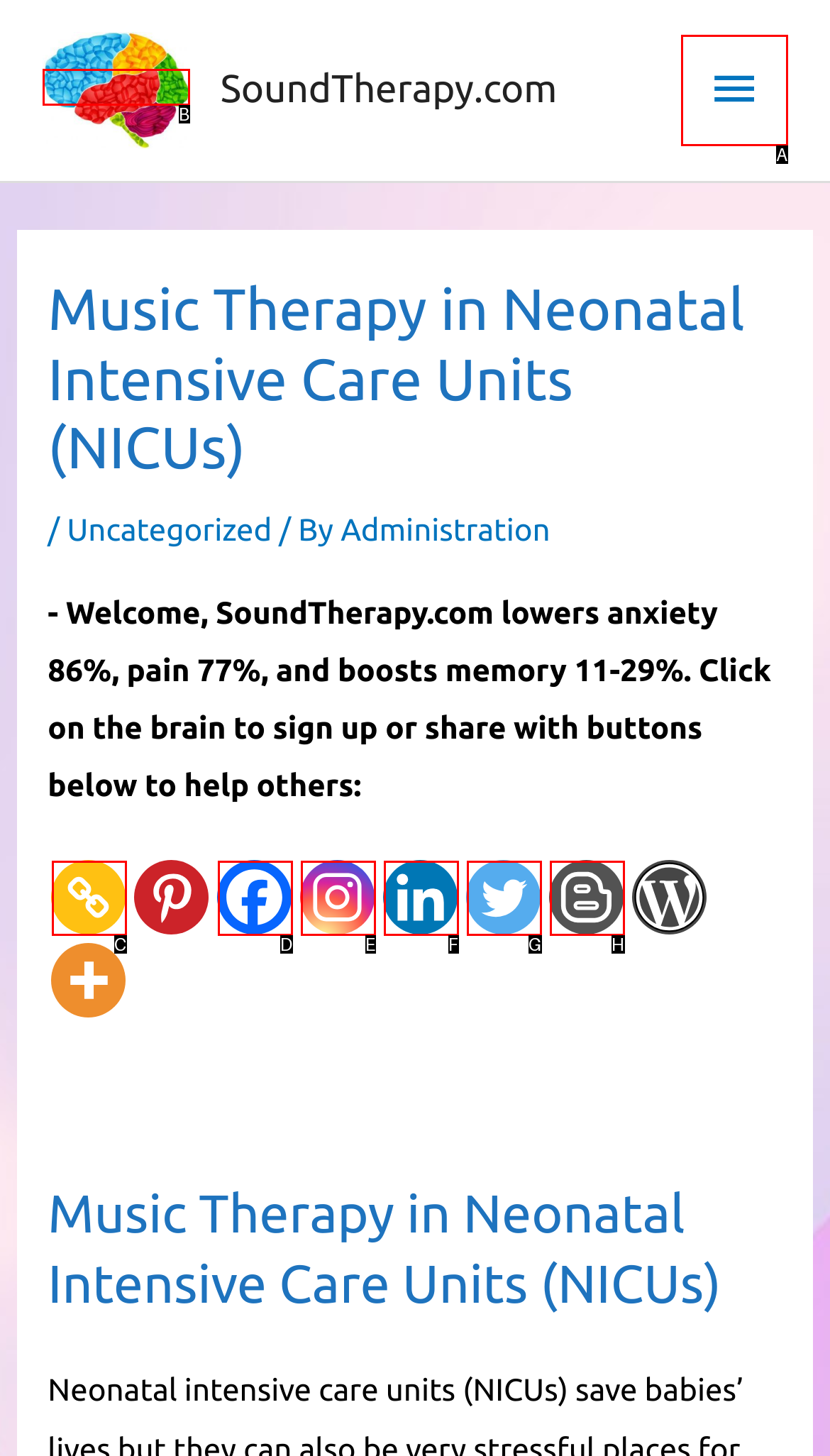Determine the letter of the UI element that you need to click to perform the task: Open the main menu.
Provide your answer with the appropriate option's letter.

A